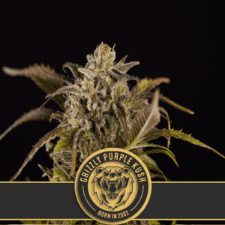Describe all the important aspects and features visible in the image.

The image features the "Grizzly Purple Kush," a striking cannabis strain known for its vibrant buds and robust resin production. The close-up shot captures the detailed texture of the plant's flowers, showcasing its rich trichomes and distinct foliage. Below the plant, an emblem prominently displays the strain's name, enriching the visual appeal. This strain is celebrated for its unique flavor profile and potent effects, making it a popular choice among cannabis enthusiasts. The combination of eye-catching aesthetics and powerful characteristics makes Grizzly Purple Kush a standout in the world of feminised seeds.